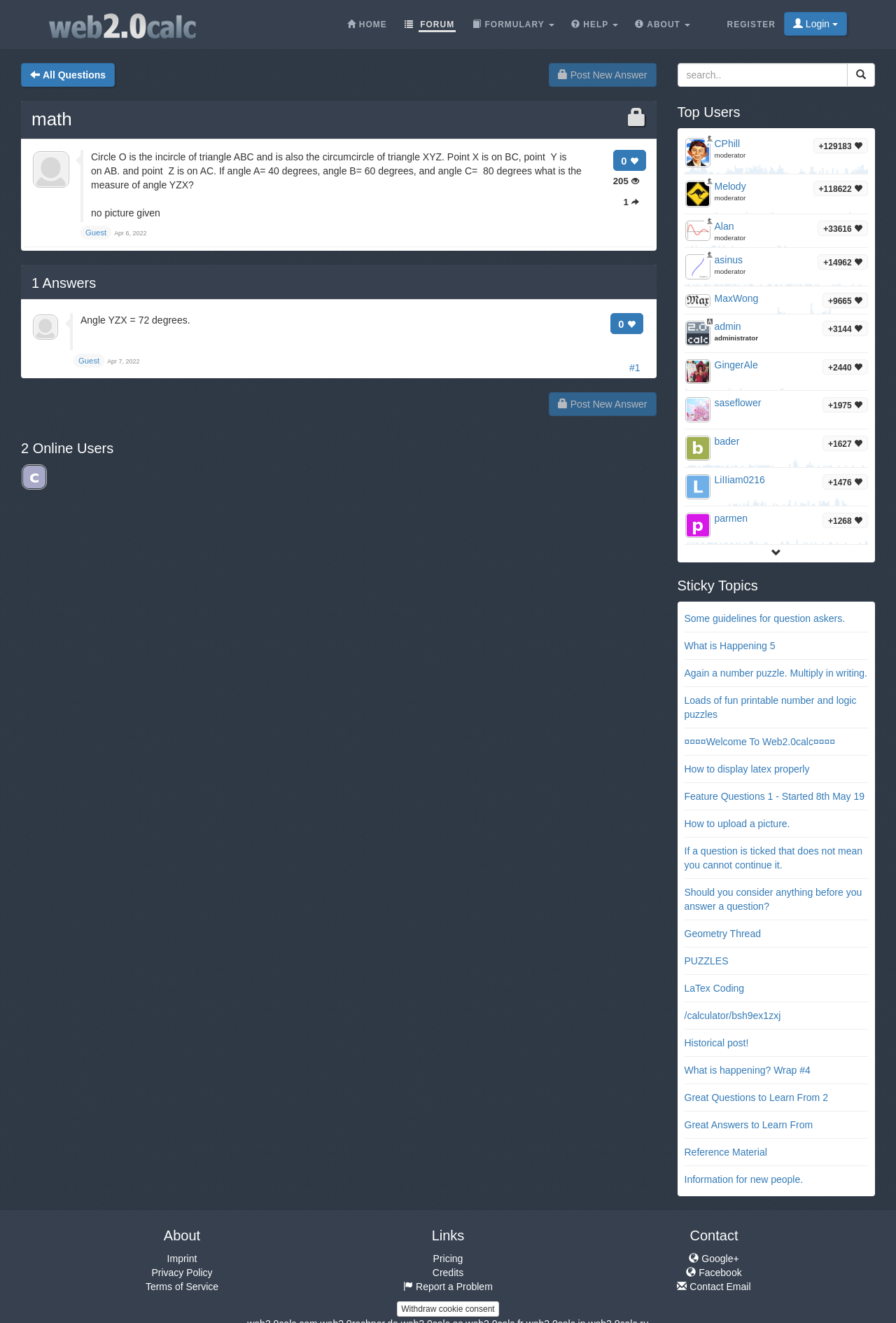Analyze the image and provide a detailed answer to the question: What is the username of the person who posted the question?

The username of the person who posted the question is located at the top right corner of the question section with a bounding box coordinate of [0.095, 0.172, 0.119, 0.179]. The text of this username is 'Guest'.